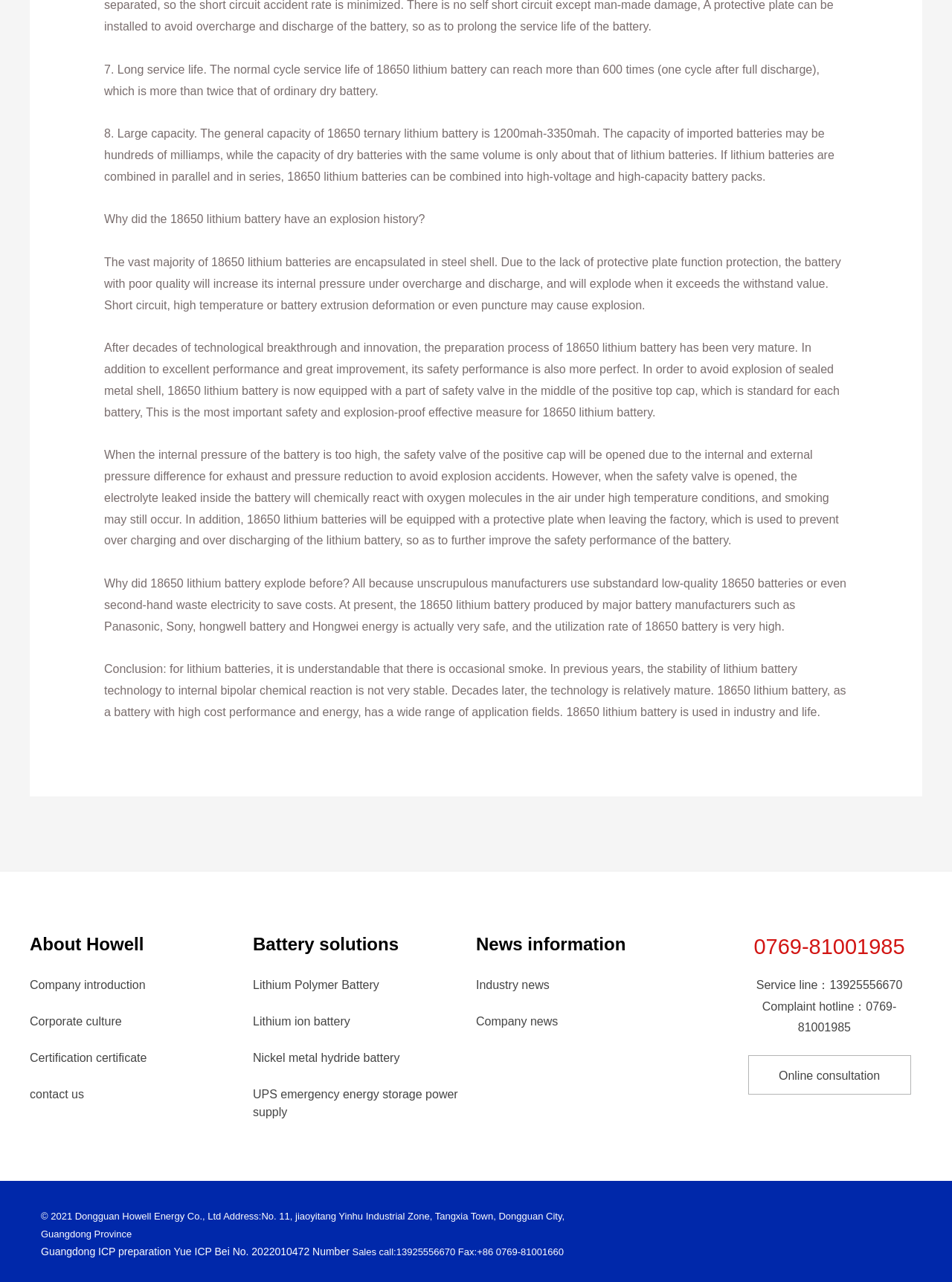Please specify the coordinates of the bounding box for the element that should be clicked to carry out this instruction: "Click 'Battery solutions'". The coordinates must be four float numbers between 0 and 1, formatted as [left, top, right, bottom].

[0.266, 0.729, 0.419, 0.744]